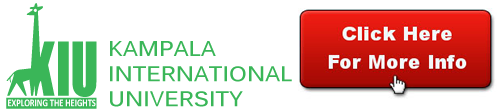Detail all significant aspects of the image you see.

The image features the logo of Kampala International University (KIU), positioned prominently alongside the university's tagline, "Exploring the Heights." The logo is depicted in green, symbolizing vibrancy and growth, with a giraffe motif that illustrates the theme of reaching new heights. To the right, there is a striking red button adorned with the text "Click Here For More Info," inviting viewers to engage for further information. This image serves as an engaging promotional element for the university, aimed at attracting prospective students and providing easy access to more details about its programs and offerings.